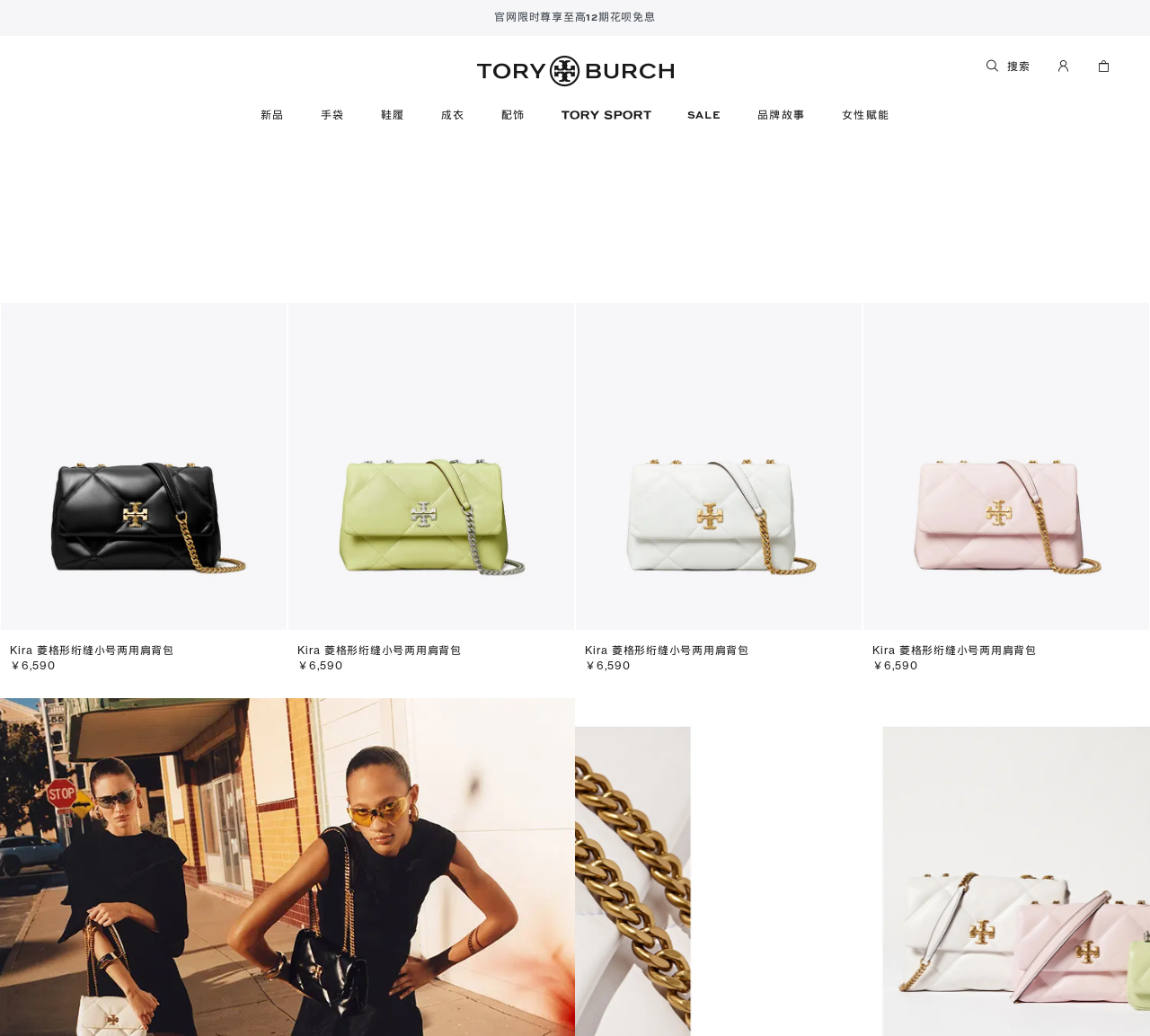Show the bounding box coordinates of the region that should be clicked to follow the instruction: "Search for products."

[0.857, 0.058, 0.895, 0.069]